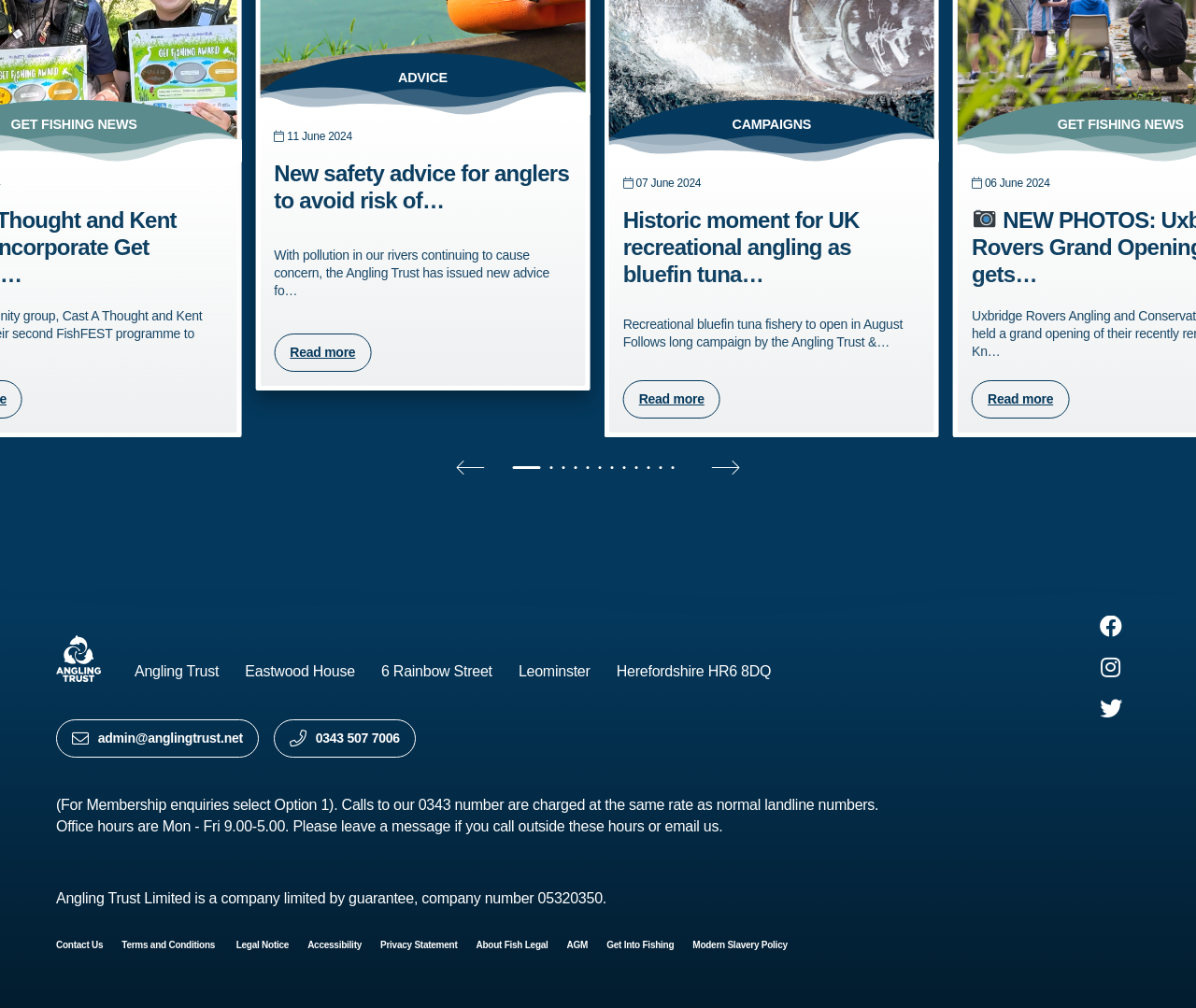What is the contact phone number?
Based on the screenshot, respond with a single word or phrase.

0343 507 7006